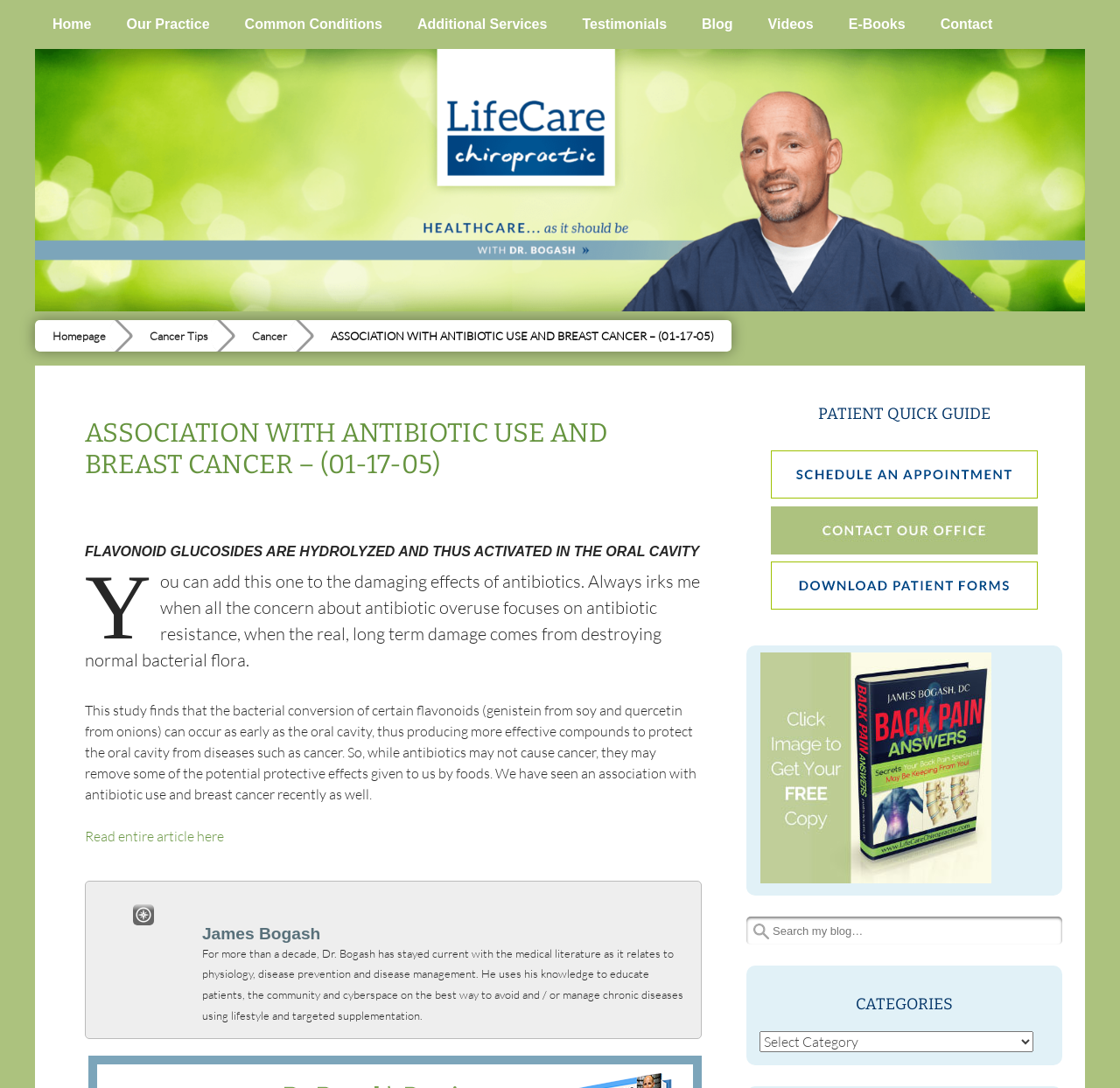Determine the bounding box coordinates of the region I should click to achieve the following instruction: "Schedule an appointment". Ensure the bounding box coordinates are four float numbers between 0 and 1, i.e., [left, top, right, bottom].

[0.686, 0.449, 0.929, 0.463]